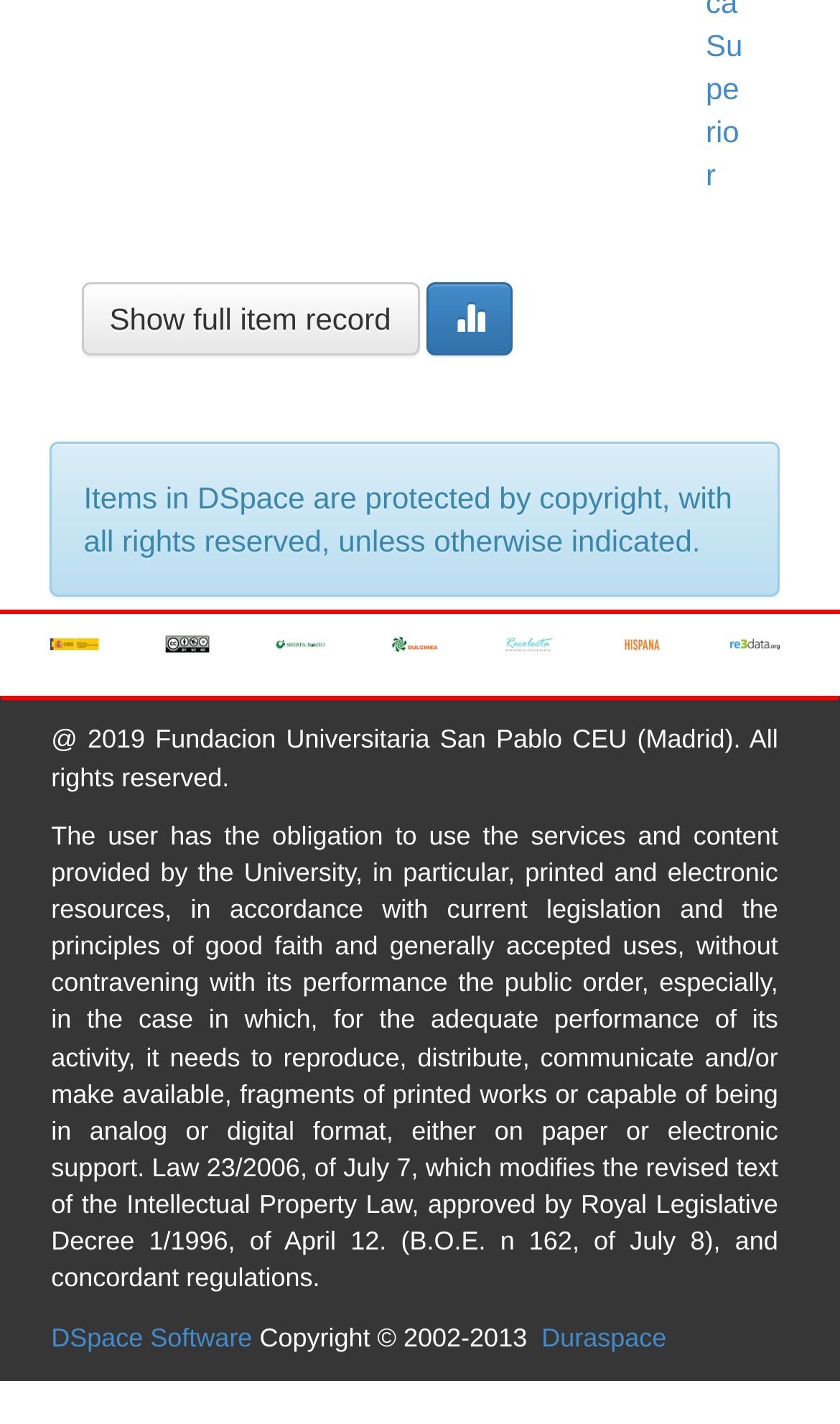What is the name of the software used by DSpace?
Please provide an in-depth and detailed response to the question.

The name of the software is mentioned in the link element with ID 131, which points to 'DSpace Software'.